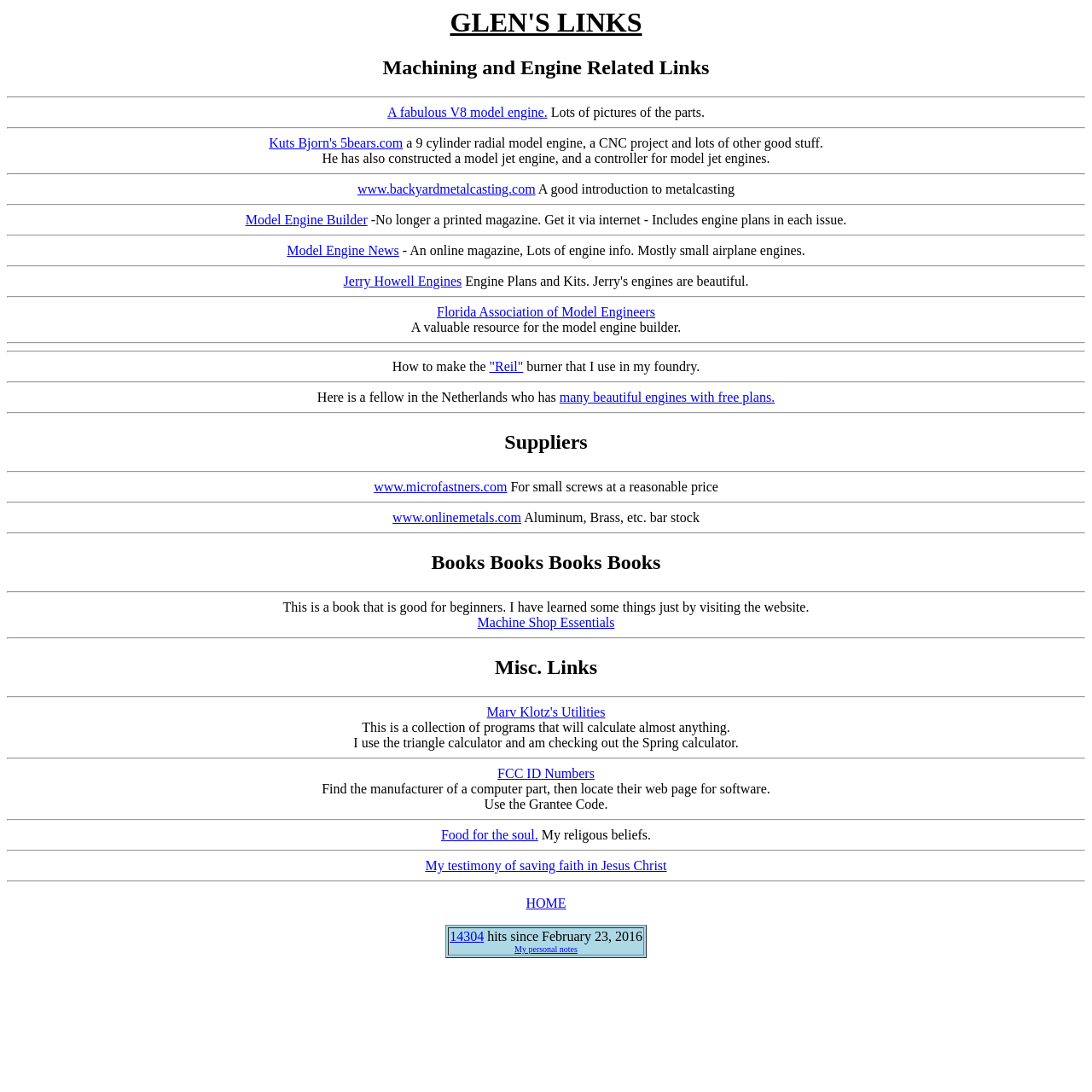Please answer the following question as detailed as possible based on the image: 
How many links are there under Machining and Engine Related Links?

I counted the number of links under the heading 'Machining and Engine Related Links' and found 7 links.